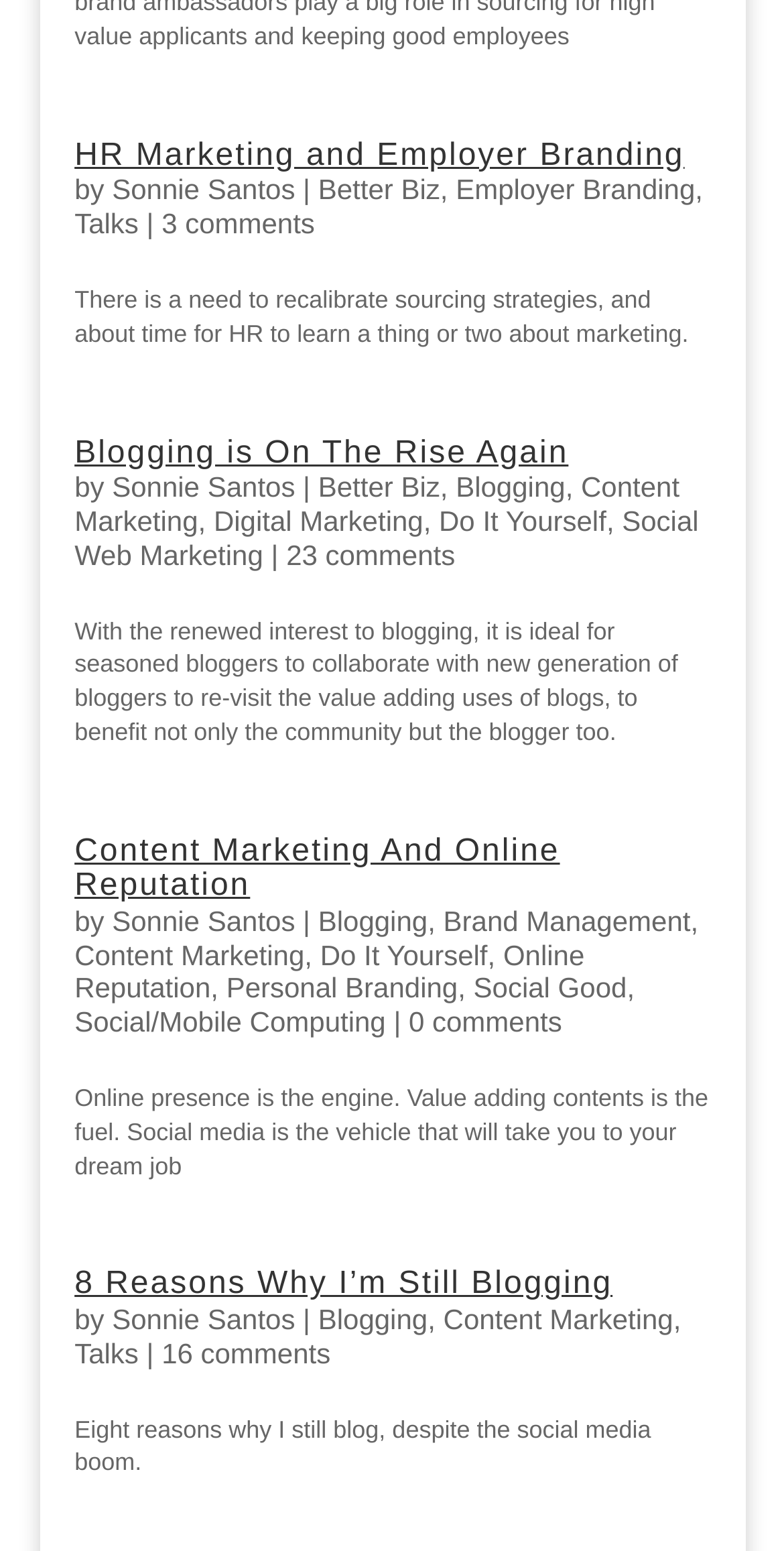Respond with a single word or phrase for the following question: 
What is the theme of the article 'Blogging is On The Rise Again'?

Blogging